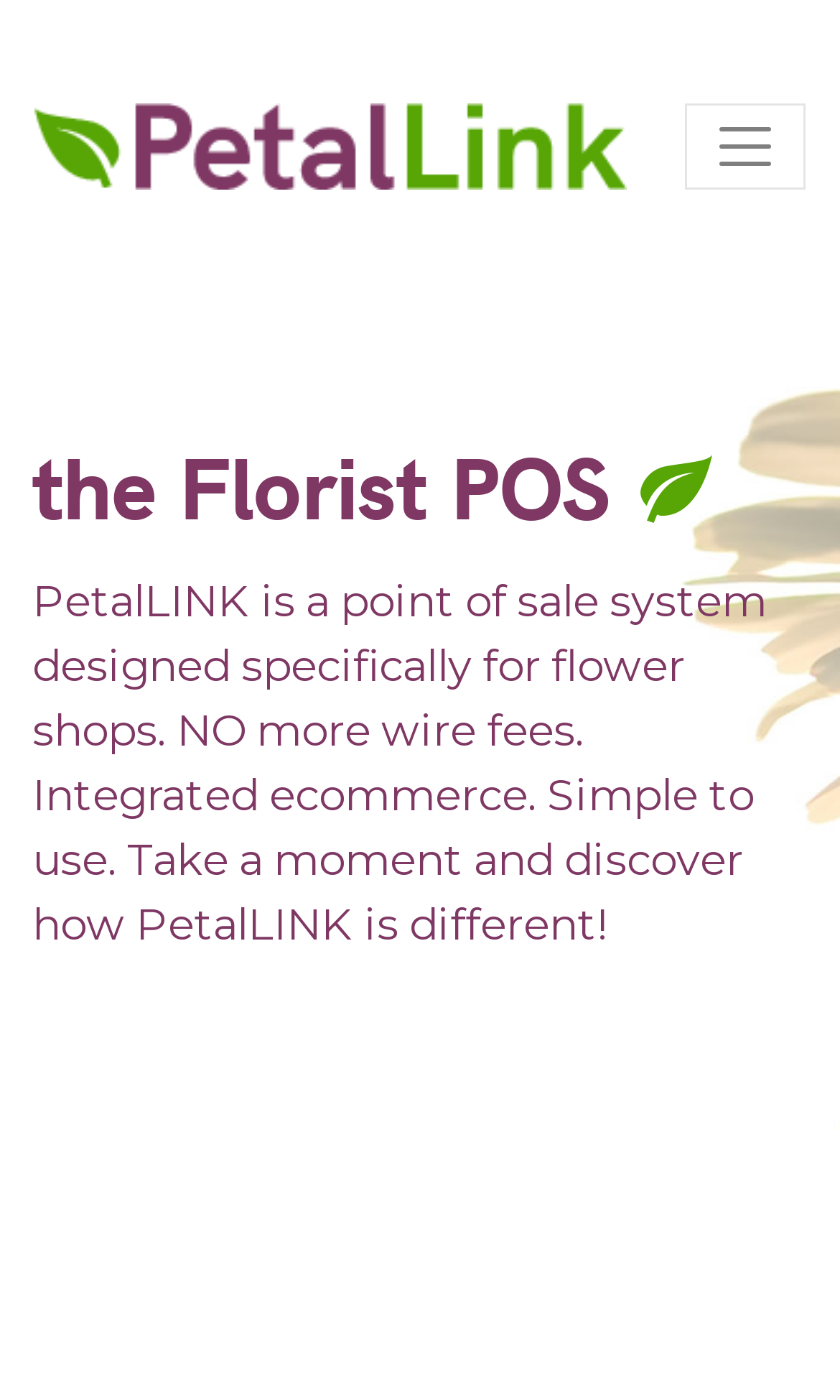Identify and provide the bounding box for the element described by: "aria-label="Toggle navigation"".

[0.815, 0.074, 0.959, 0.135]